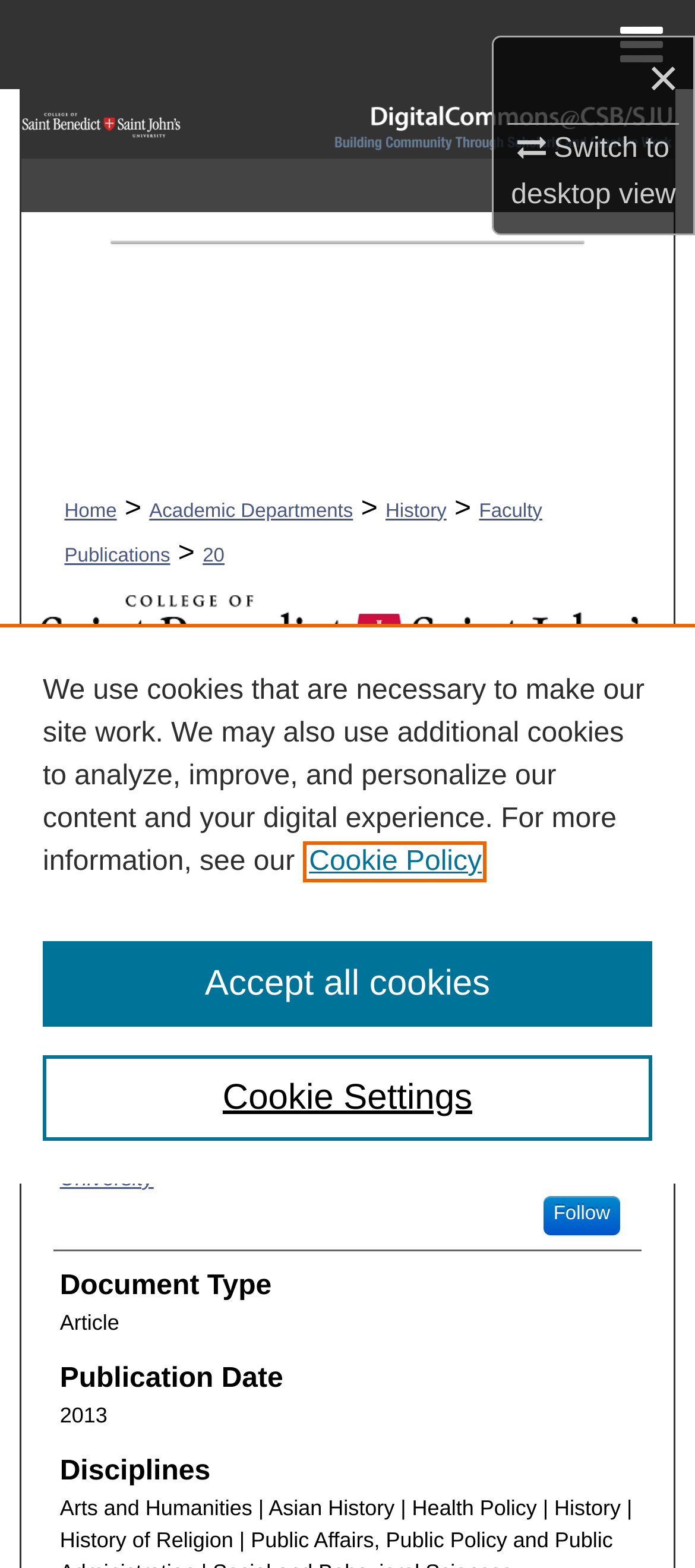Construct a comprehensive description capturing every detail on the webpage.

The webpage appears to be an academic article or publication page. At the top, there is a title "The Exponent of Breath: How Foreign Evangelical Organizations Utilized a Public Health Lacuna in Japan for Their Own Benefit" by Elisheva Perelman. Below the title, there is a navigation breadcrumb trail showing the path "Home > Academic Departments > History > Faculty Publications". 

To the right of the breadcrumb trail, there is an image related to the History department. Below the image, there are several sections of information about the article, including the document type, publication date, and disciplines. The disciplines listed are Arts and Humanities, Asian History, Health Policy, History, History of Religion, Public Affairs, Public Policy and Public Administration, and Social and Behavioral Sciences.

At the top right corner, there are several links, including "×", "Switch to desktop view", and "≡ Menu", which may be used to navigate or customize the page. There is also a search icon and several hidden links, including "Home", "Browse Collections", "My Account", and "About".

In the middle of the page, there is a cookie banner with a privacy alert dialog that explains the use of cookies on the site. The dialog has buttons to customize cookie settings or accept all cookies.

Overall, the page appears to be a detailed publication page with information about the article, its author, and its context within the academic department.